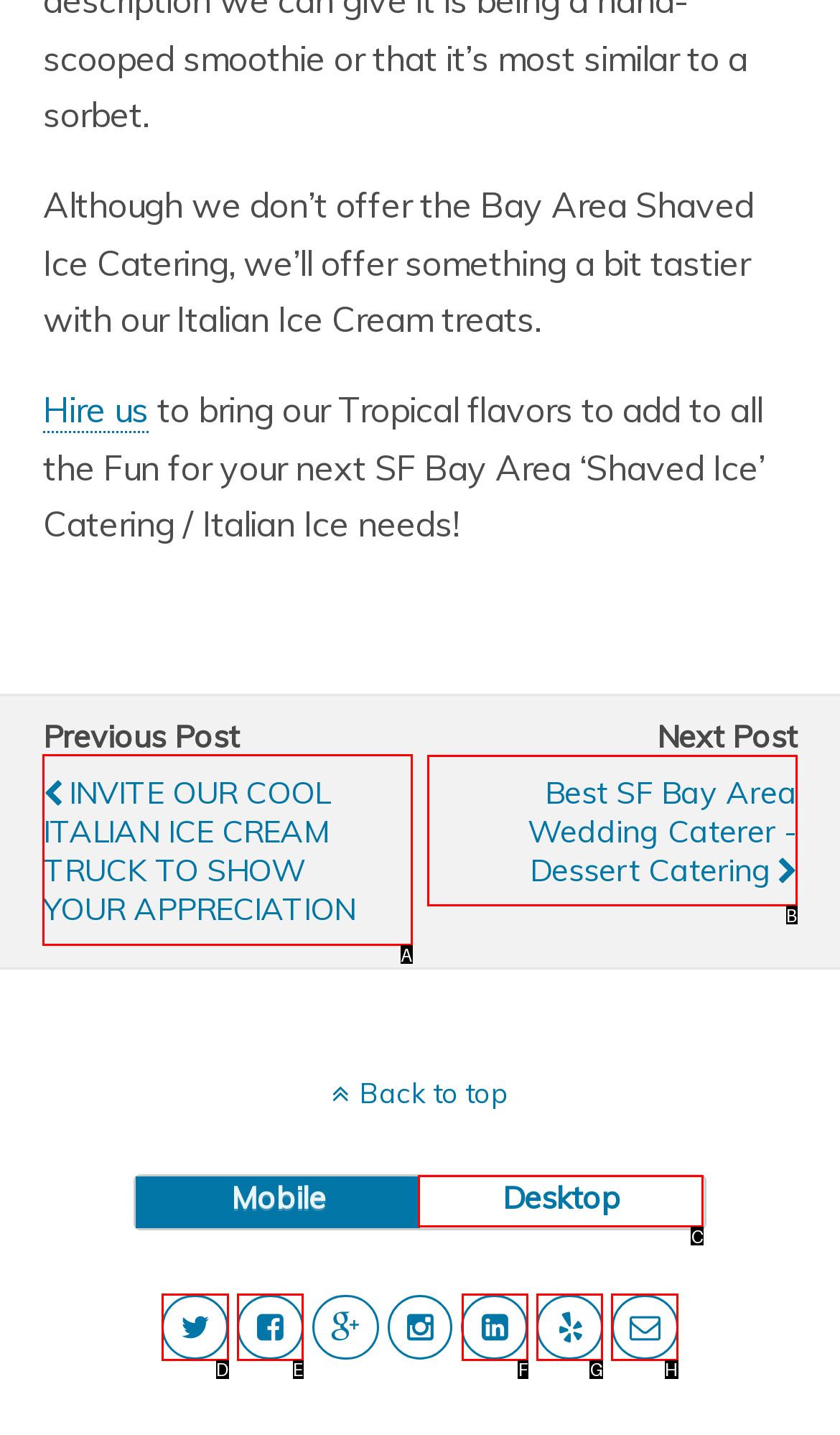Select the appropriate HTML element to click for the following task: Invite the Italian Ice Cream truck
Answer with the letter of the selected option from the given choices directly.

A